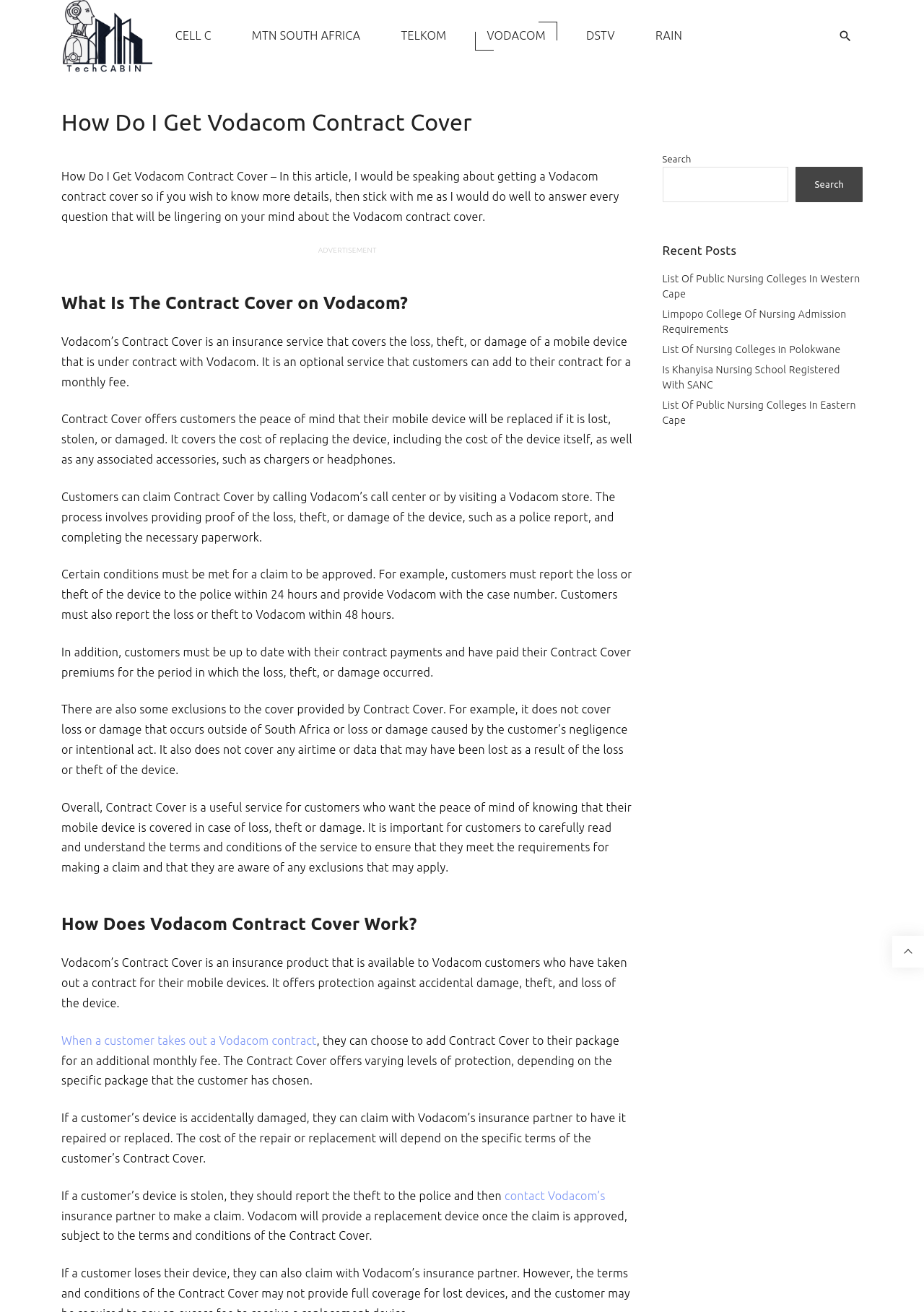Identify the bounding box coordinates of the region that needs to be clicked to carry out this instruction: "Read the recent post about List Of Public Nursing Colleges In Western Cape". Provide these coordinates as four float numbers ranging from 0 to 1, i.e., [left, top, right, bottom].

[0.717, 0.208, 0.931, 0.228]